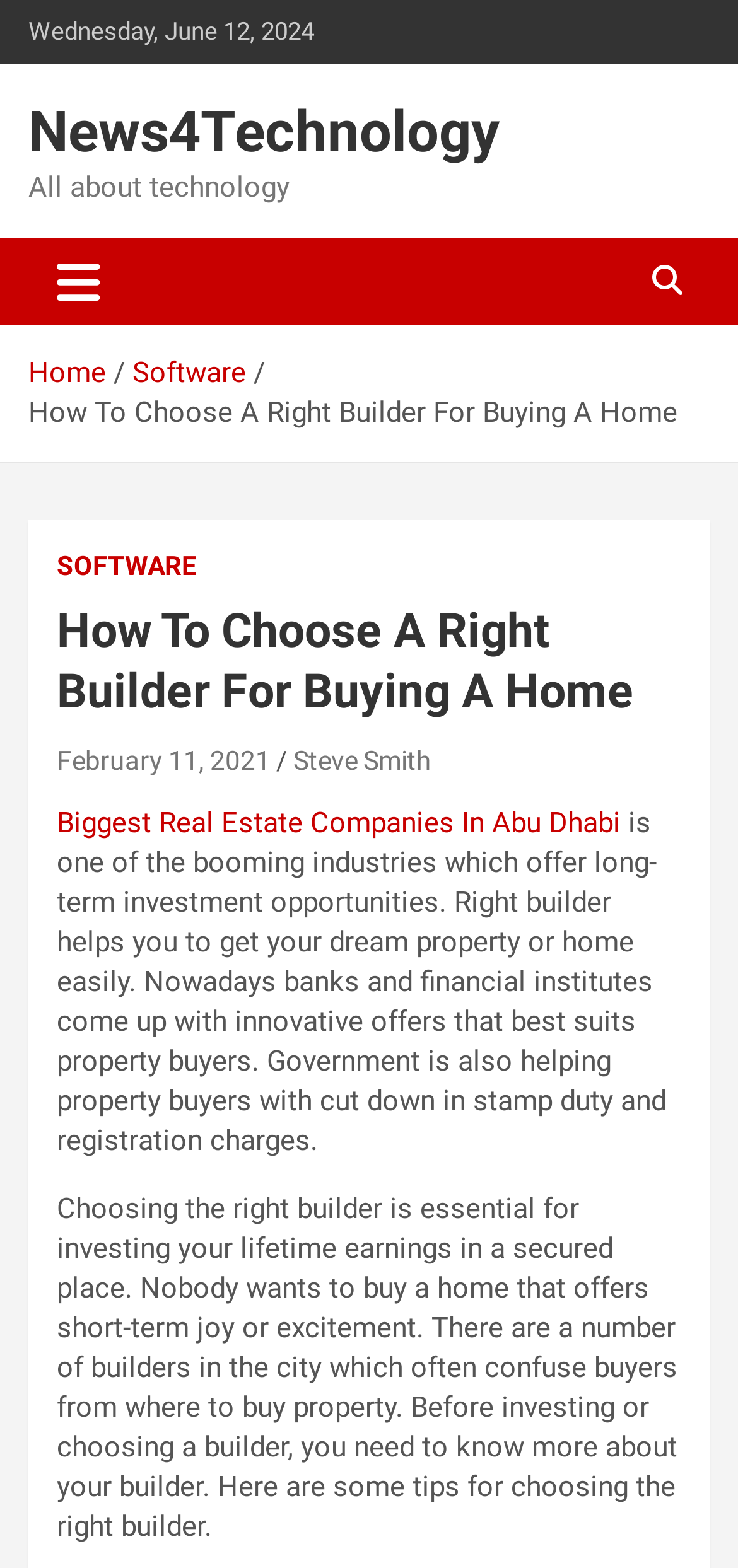Provide a comprehensive description of the webpage.

The webpage is about choosing the right builder for buying a home, with the title "How To Choose A Right Builder For Buying A Home" at the top. Below the title, there is a date "Wednesday, June 12, 2024" and a heading "News4Technology" with a link to the website. 

To the right of the date, there is a static text "All about technology". Below the heading, there is a button "Toggle navigation" which is not expanded. 

On the top-right side, there is a navigation section with breadcrumbs, containing links to "Home" and "Software". Below the breadcrumbs, there is a static text "How To Choose A Right Builder For Buying A Home" which is likely a subheading.

The main content of the webpage starts with a header section containing the title "How To Choose A Right Builder For Buying A Home" again, followed by a link to the date "February 11, 2021" and another link to the author "Steve Smith". 

Below the header section, there is a link to a related article "Biggest Real Estate Companies In Abu Dhabi". The main article starts with a static text describing the importance of choosing the right builder for investing in a property, followed by a longer paragraph providing tips for choosing the right builder.